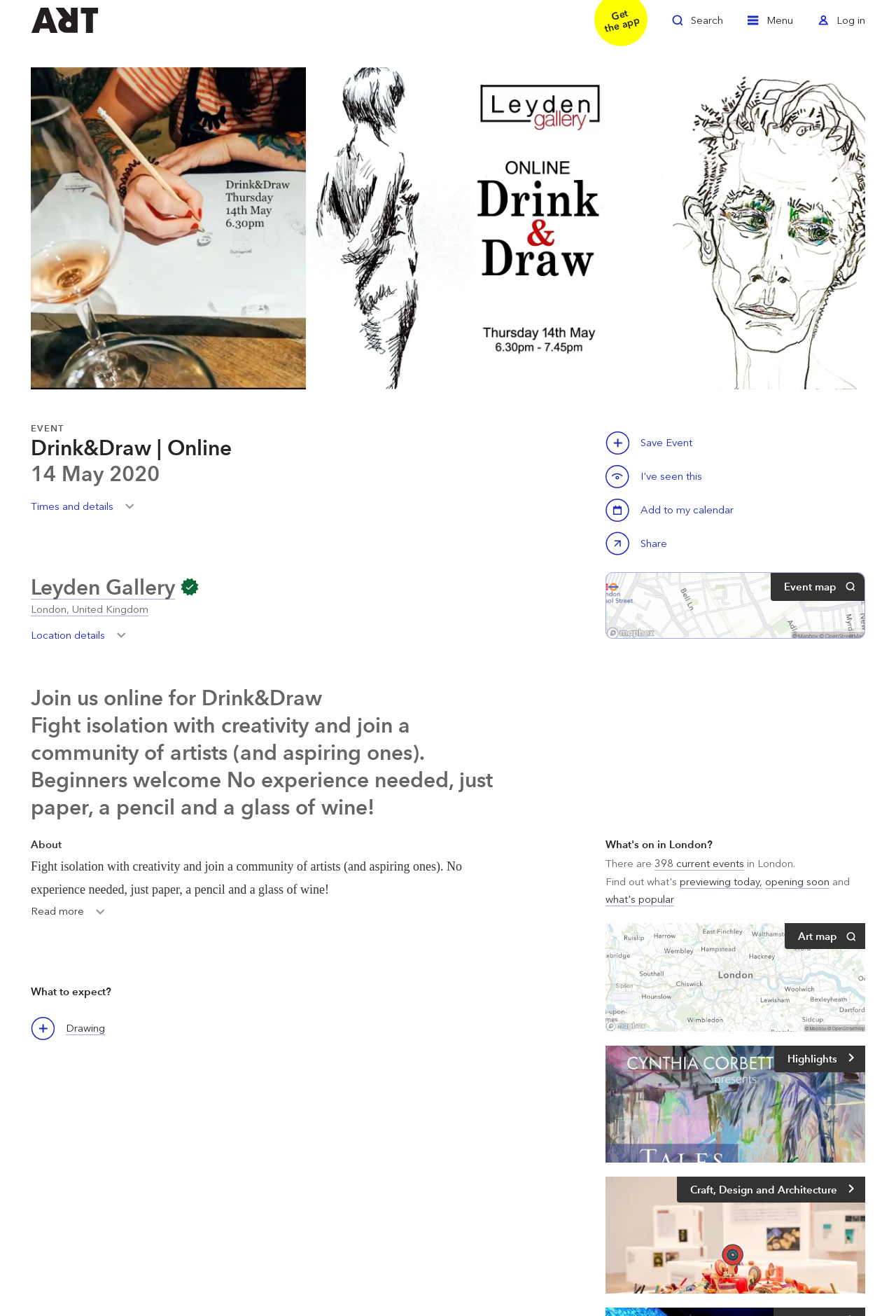Reply to the question with a single word or phrase:
What is required to participate in the event?

paper, a pencil and a glass